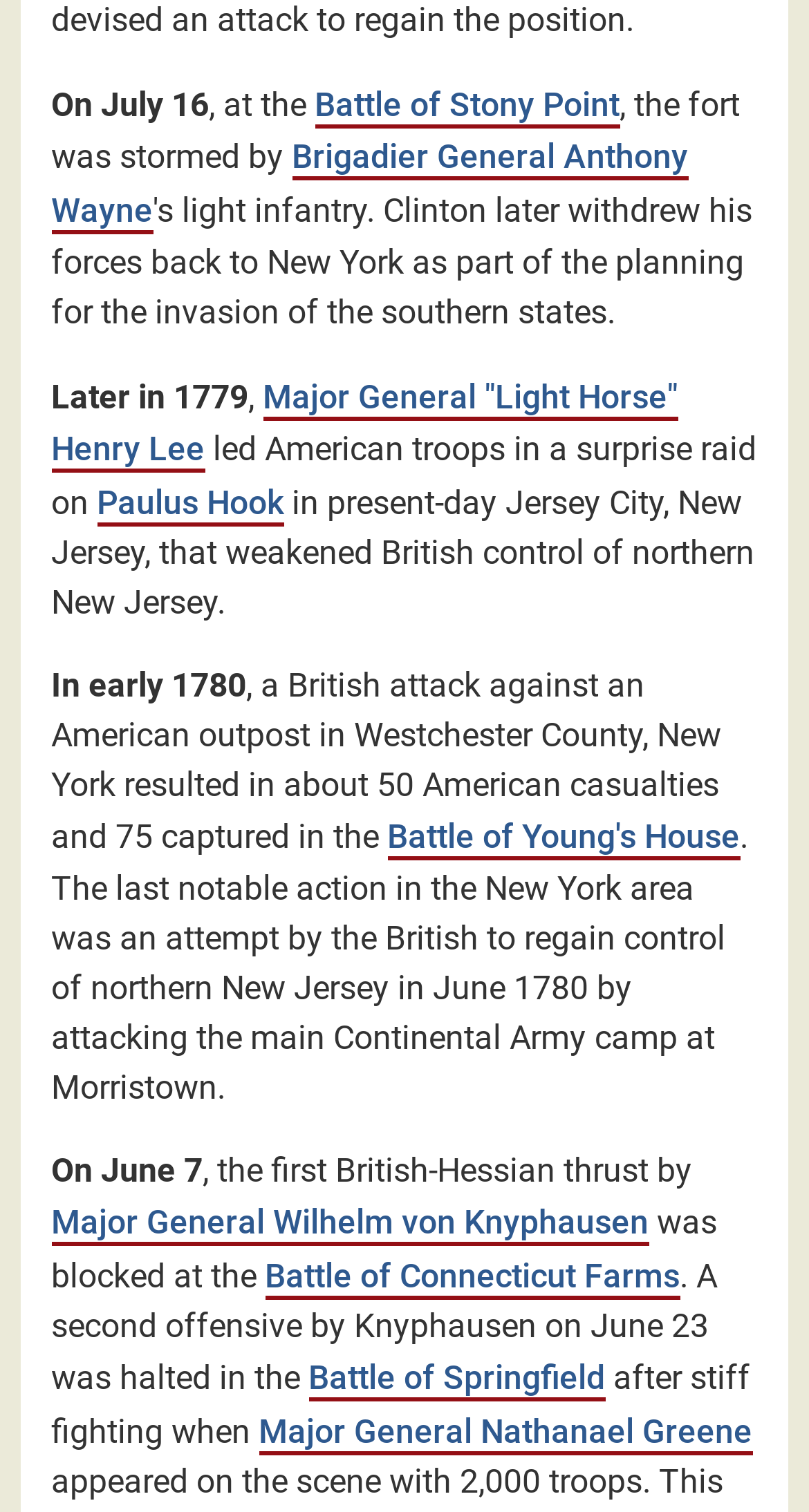Determine the bounding box coordinates of the UI element described by: "Battle of Springfield".

[0.381, 0.898, 0.748, 0.927]